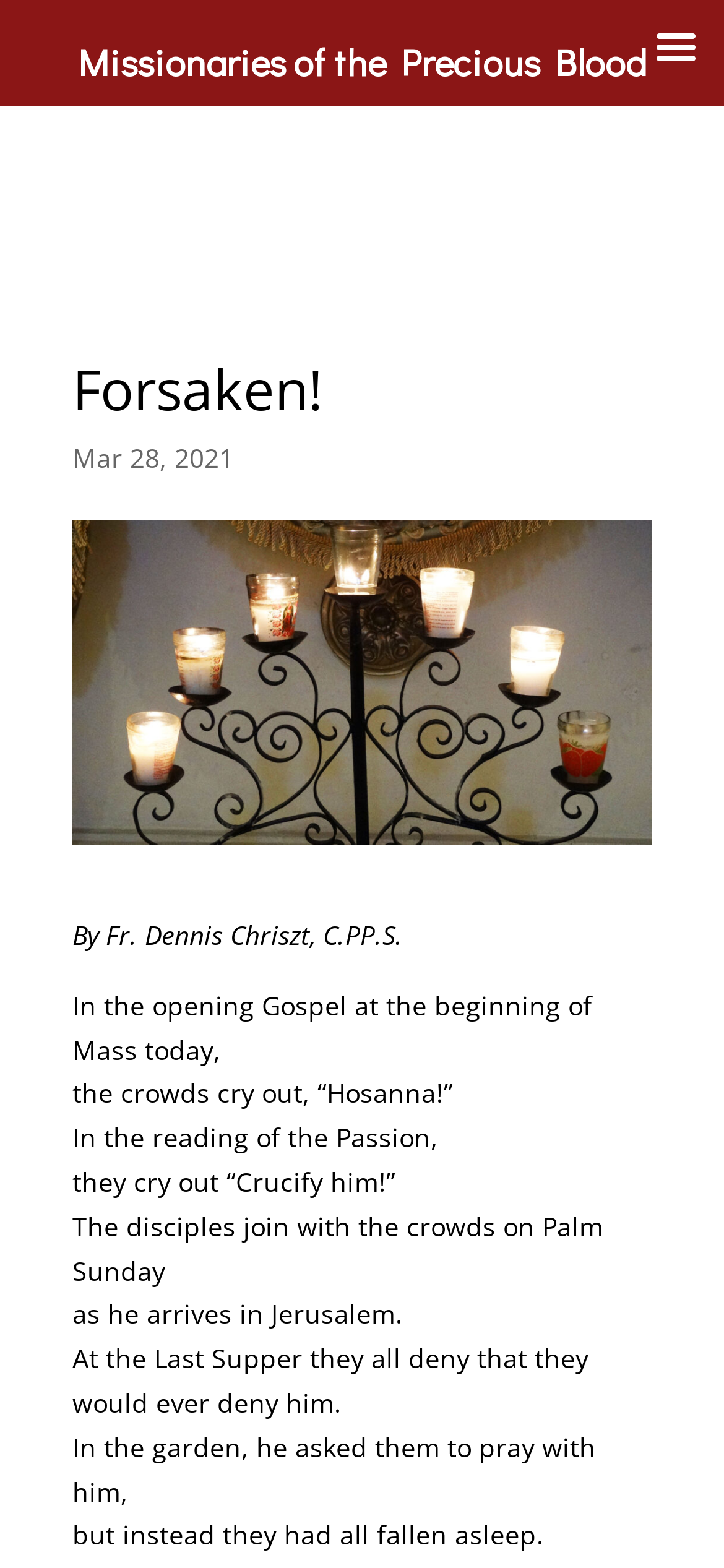Provide a brief response to the question using a single word or phrase: 
Who is the author of the article?

Fr. Dennis Chriszt, C.PP.S.